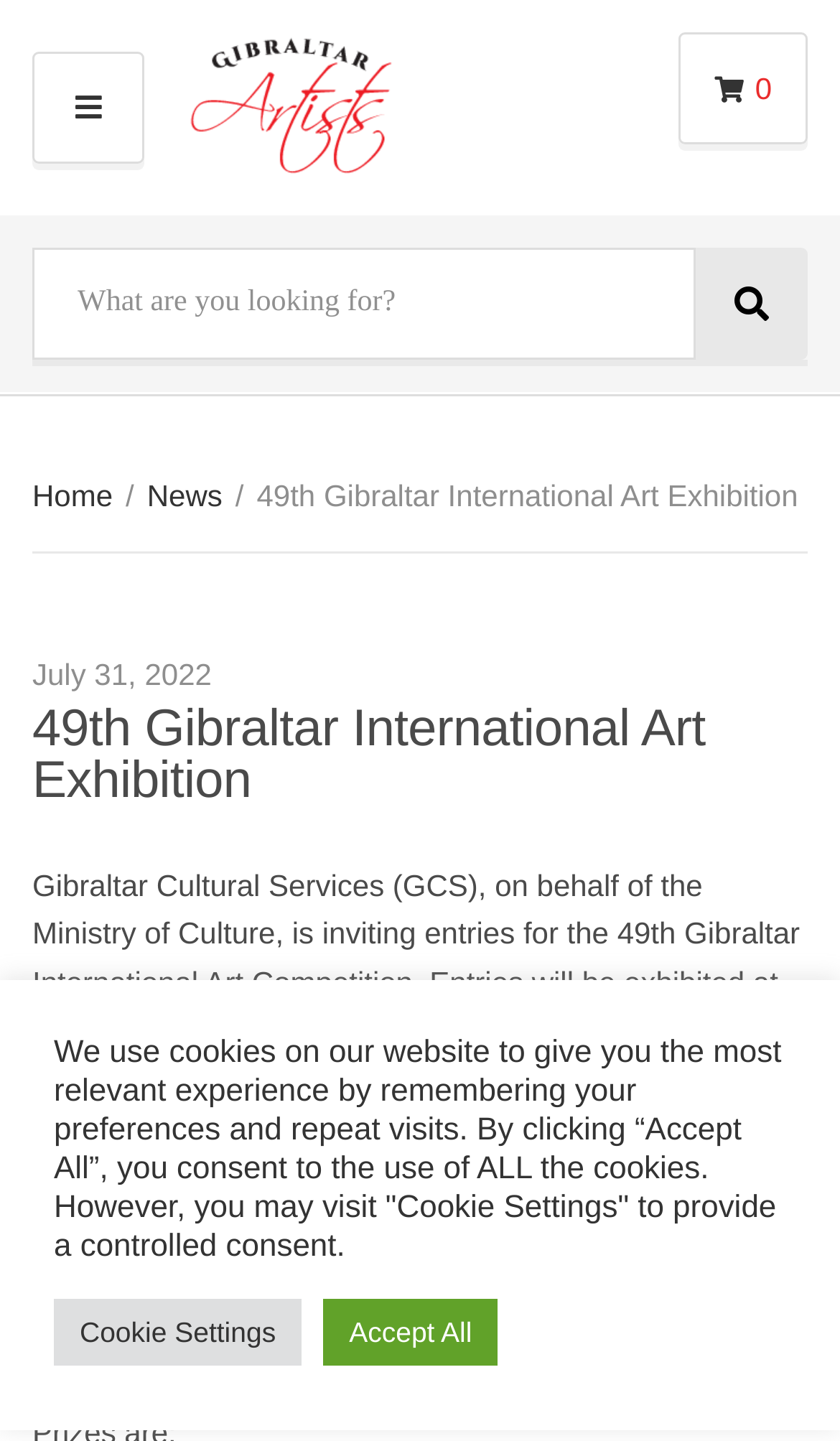When will the art exhibition take place?
Please answer the question as detailed as possible based on the image.

I found this information by reading the paragraph that starts with 'Gibraltar Cultural Services (GCS), on behalf of the Ministry of Culture, is inviting entries for the 49th Gibraltar International Art Competition.' The paragraph mentions that the entries will be exhibited at the Gustavo Bacarisas Gallery from the 2nd to the 12th of November 2022.